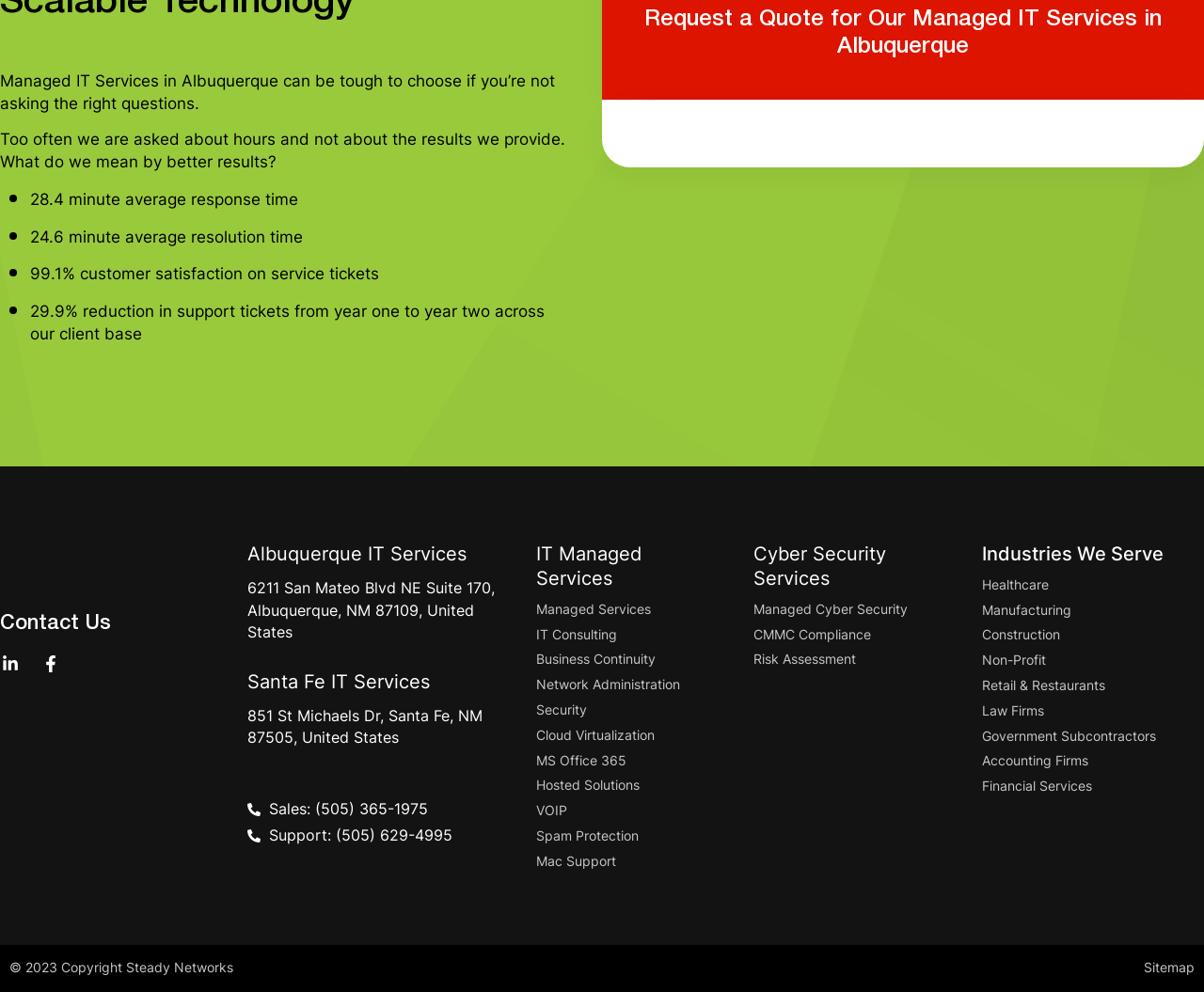Can you find the bounding box coordinates for the element to click on to achieve the instruction: "Contact us"?

[0.0, 0.619, 0.092, 0.638]